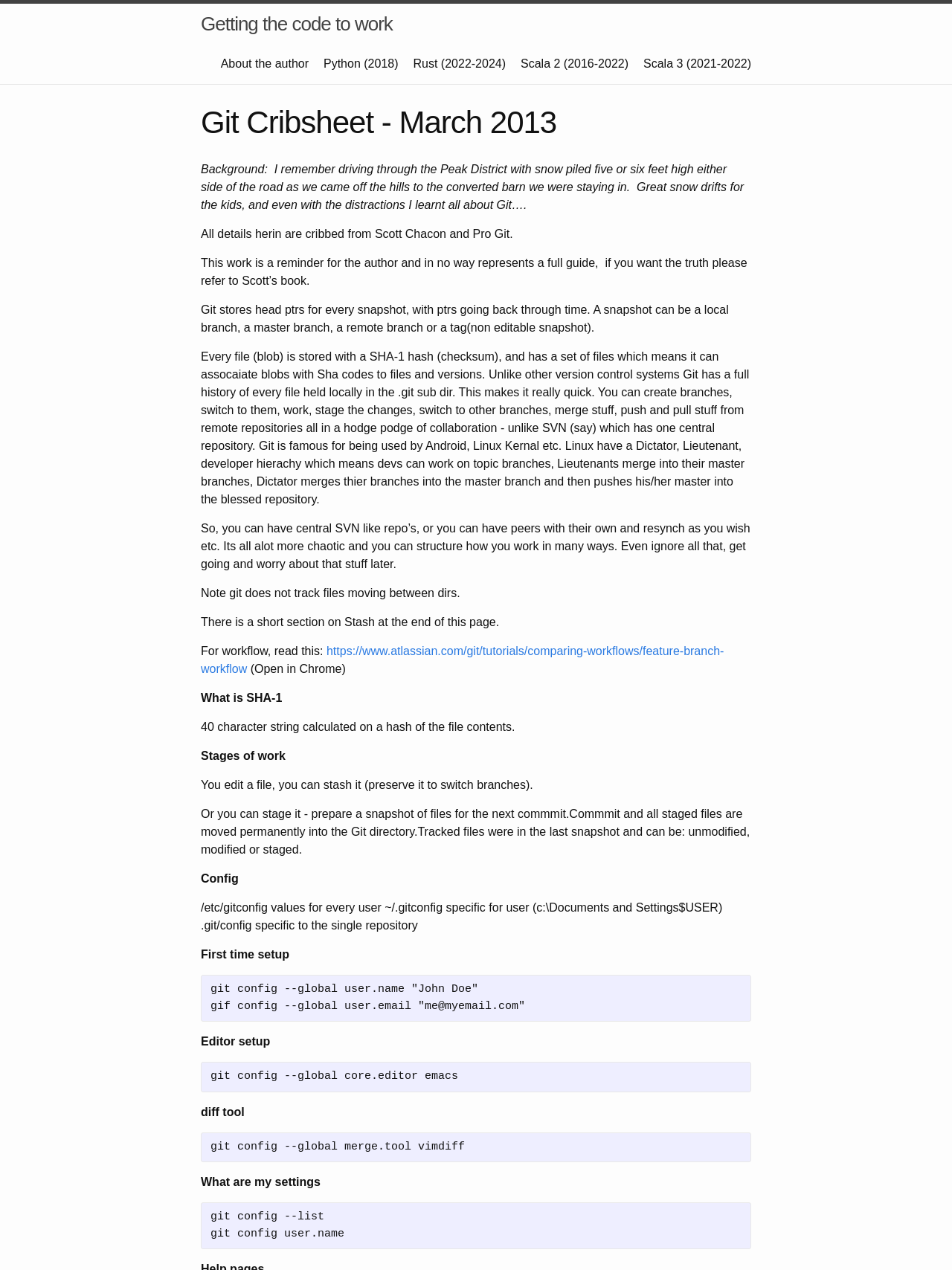Specify the bounding box coordinates of the region I need to click to perform the following instruction: "Learn about 'What is SHA-1'". The coordinates must be four float numbers in the range of 0 to 1, i.e., [left, top, right, bottom].

[0.211, 0.544, 0.296, 0.554]